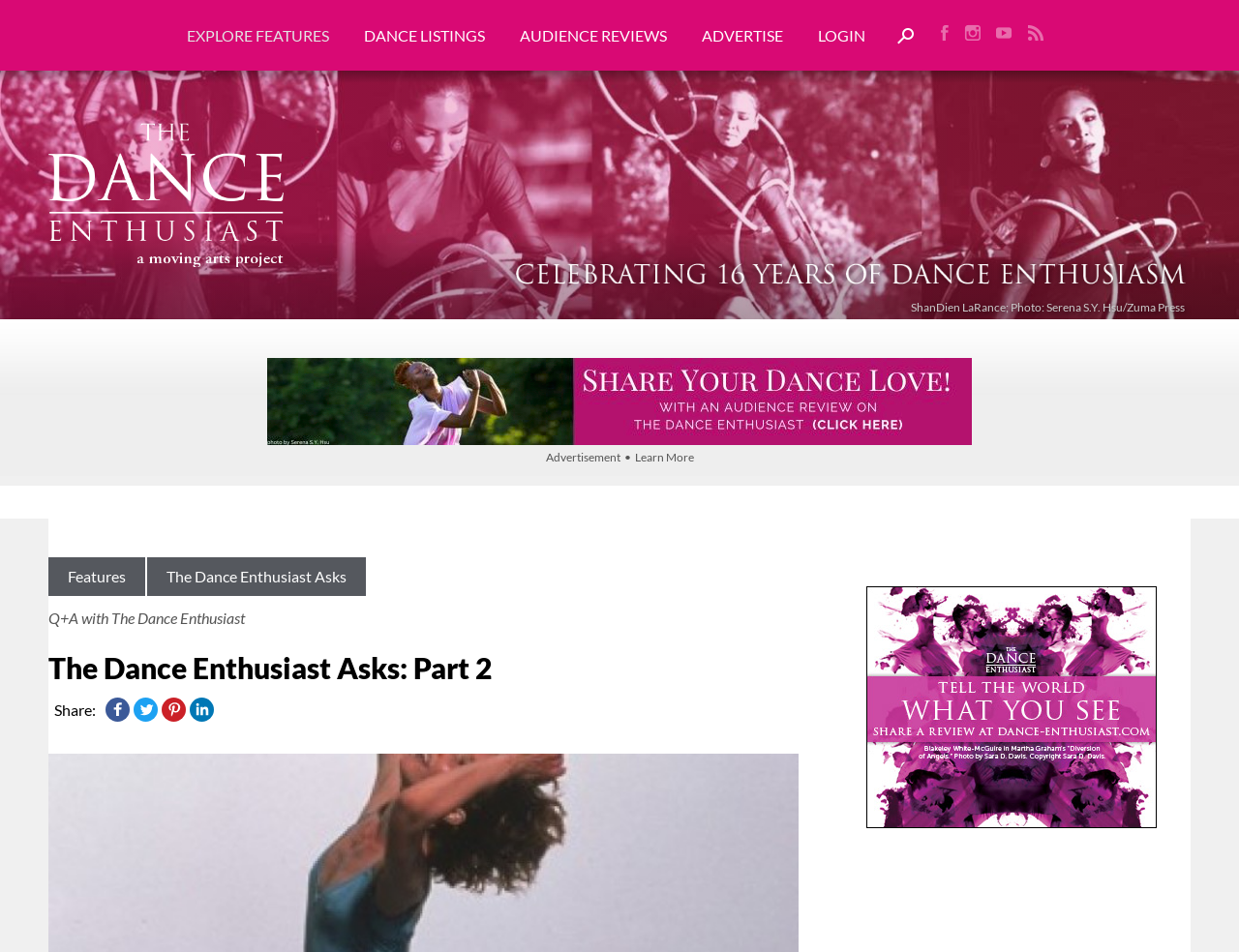Find the bounding box coordinates of the element to click in order to complete the given instruction: "Share on Facebook."

[0.084, 0.732, 0.103, 0.758]